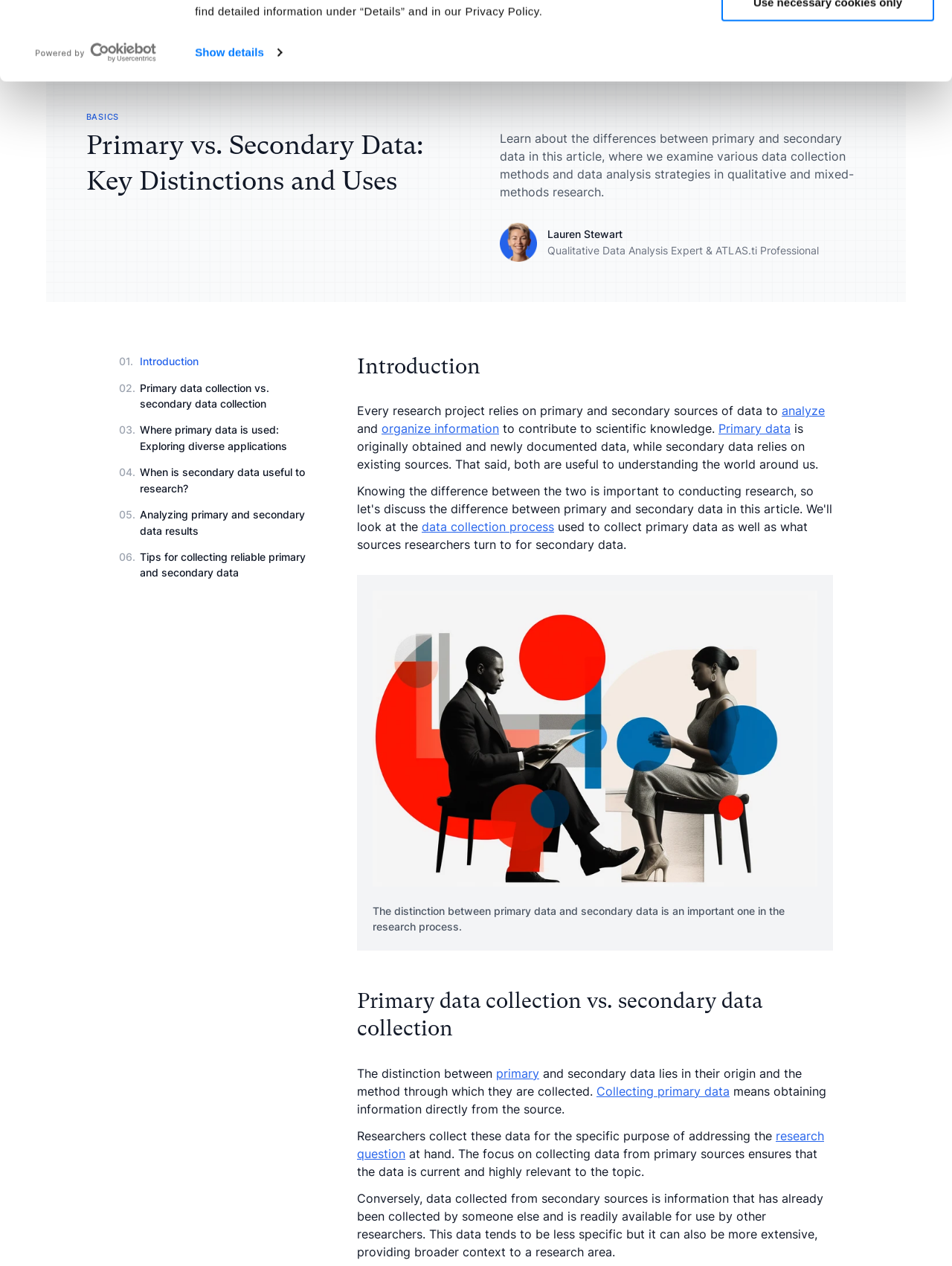Provide a brief response to the question below using a single word or phrase: 
What is the 'ATLAS.ti Academy'?

A learning platform for ATLAS.ti